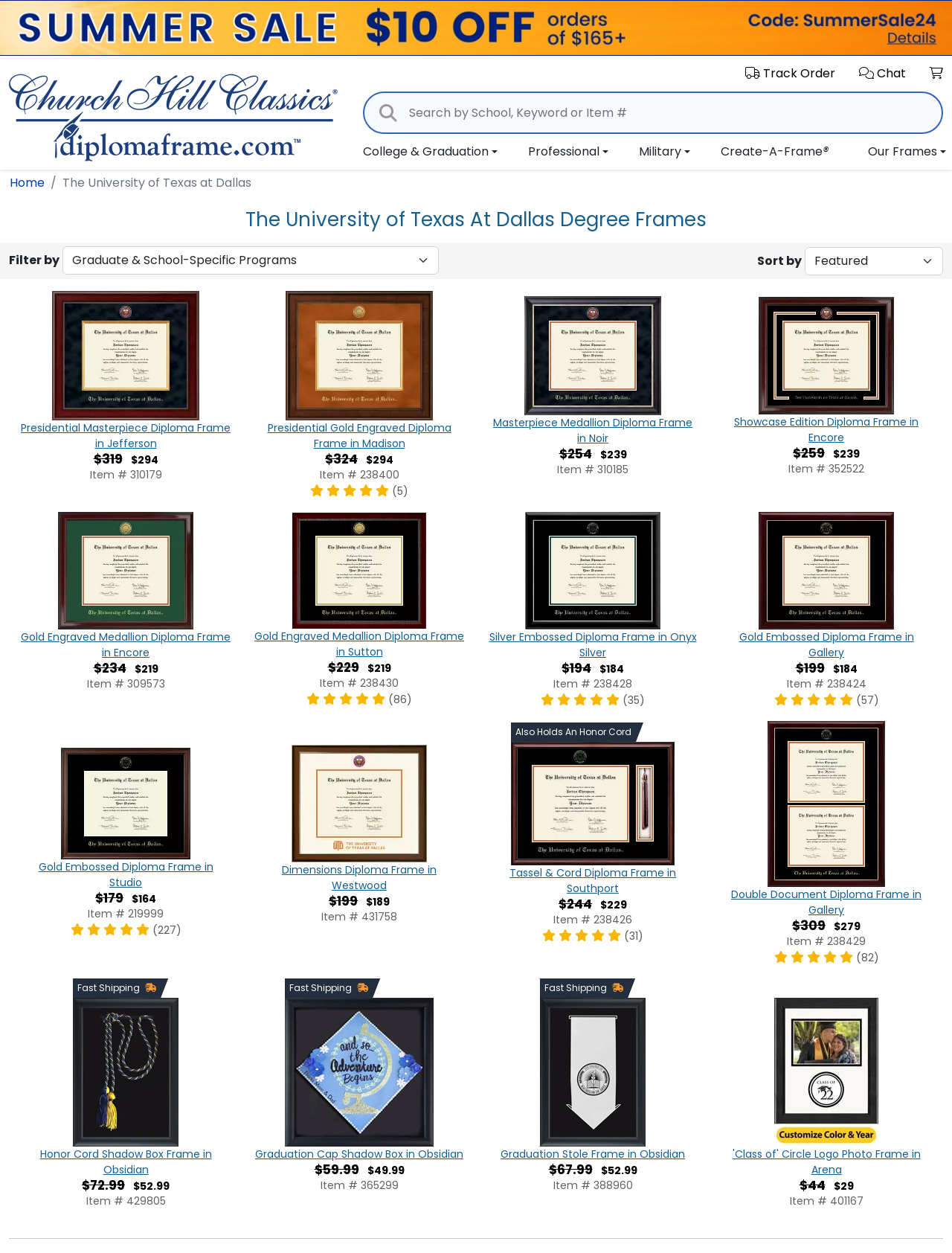Identify the text that serves as the heading for the webpage and generate it.

The University of Texas At Dallas Degree Frames